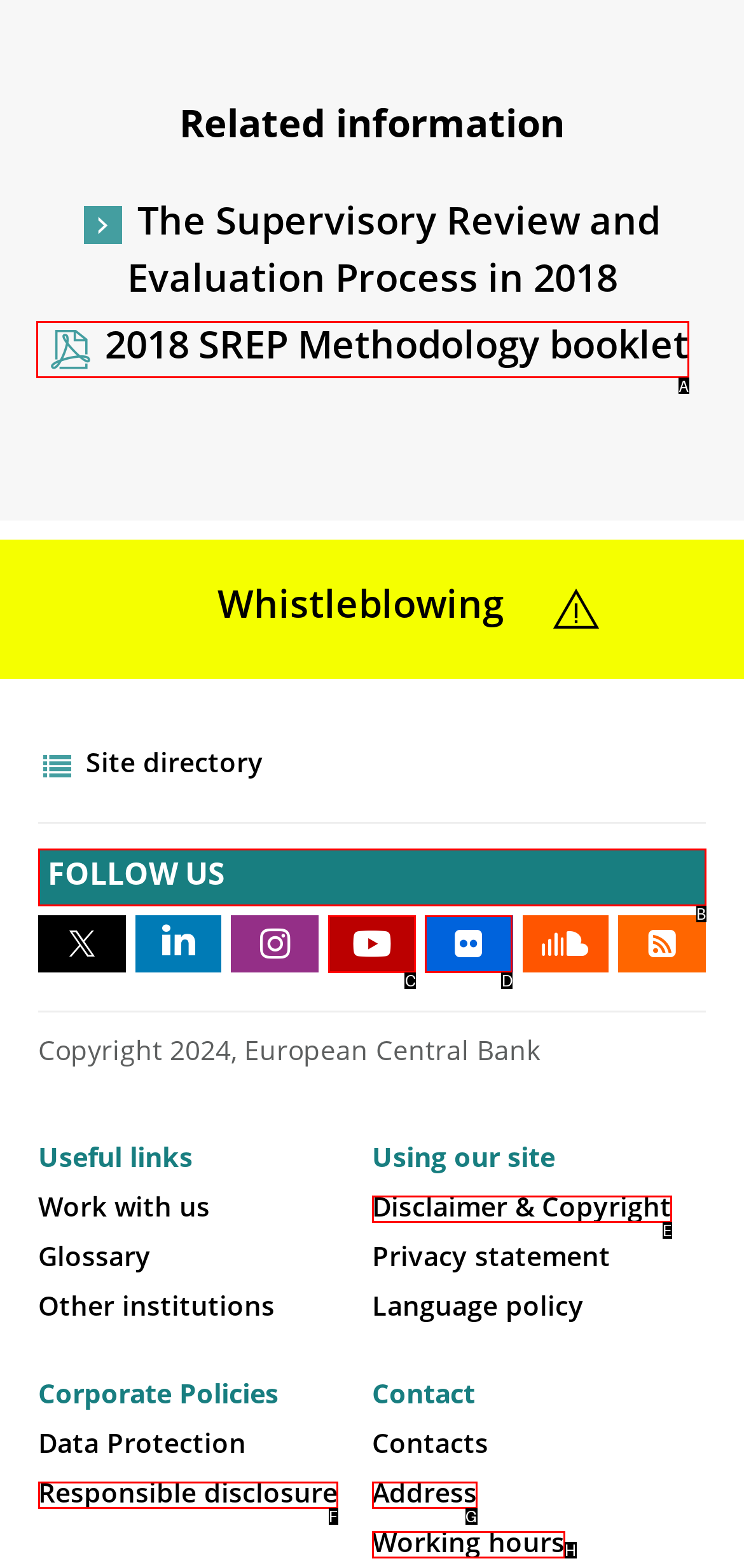Select the UI element that should be clicked to execute the following task: Read the 2018 SREP Methodology booklet
Provide the letter of the correct choice from the given options.

A